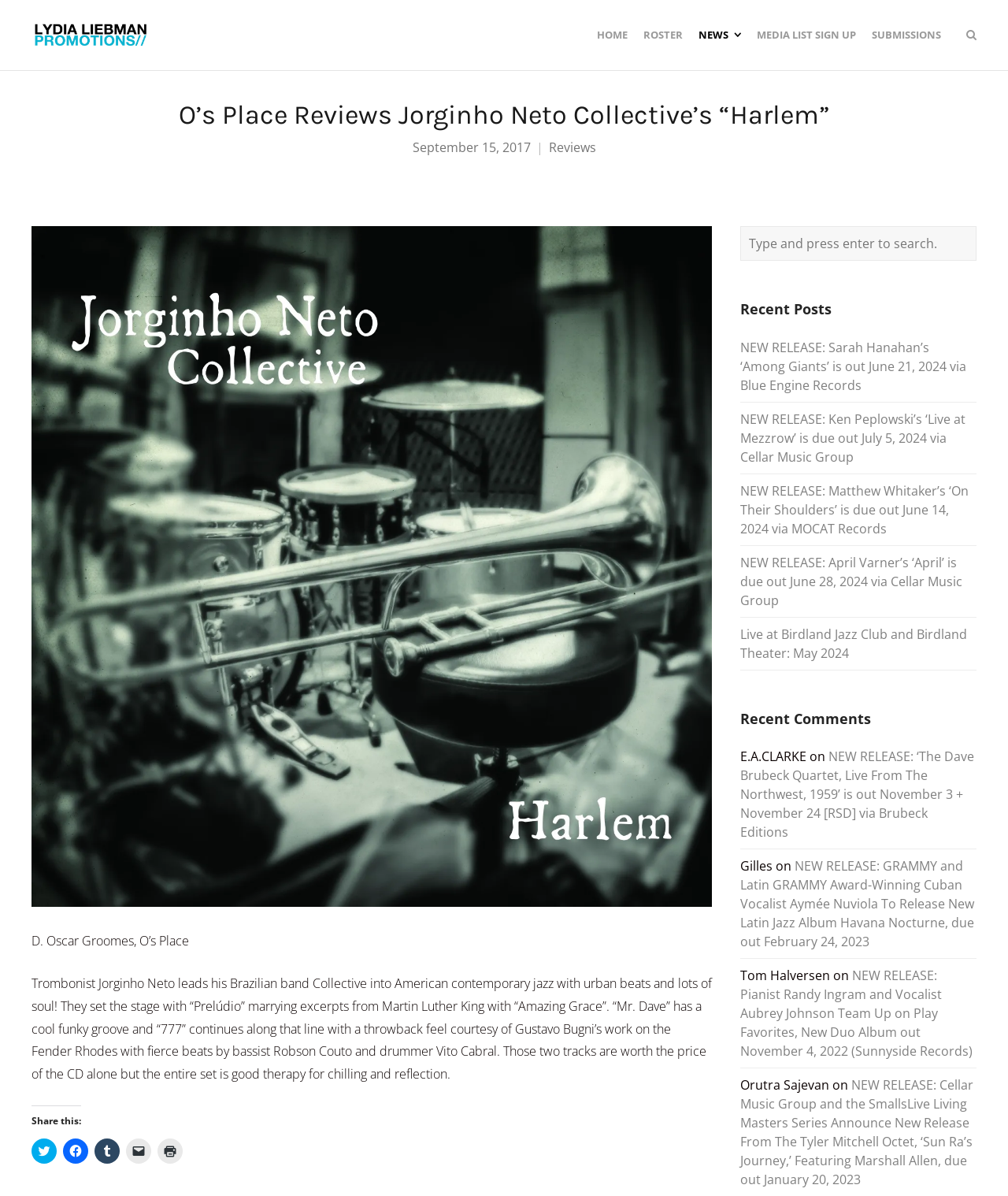Utilize the details in the image to thoroughly answer the following question: What is the name of the band being reviewed?

I read the main text of the review and found that the band being reviewed is called Collective, led by trombonist Jorginho Neto.